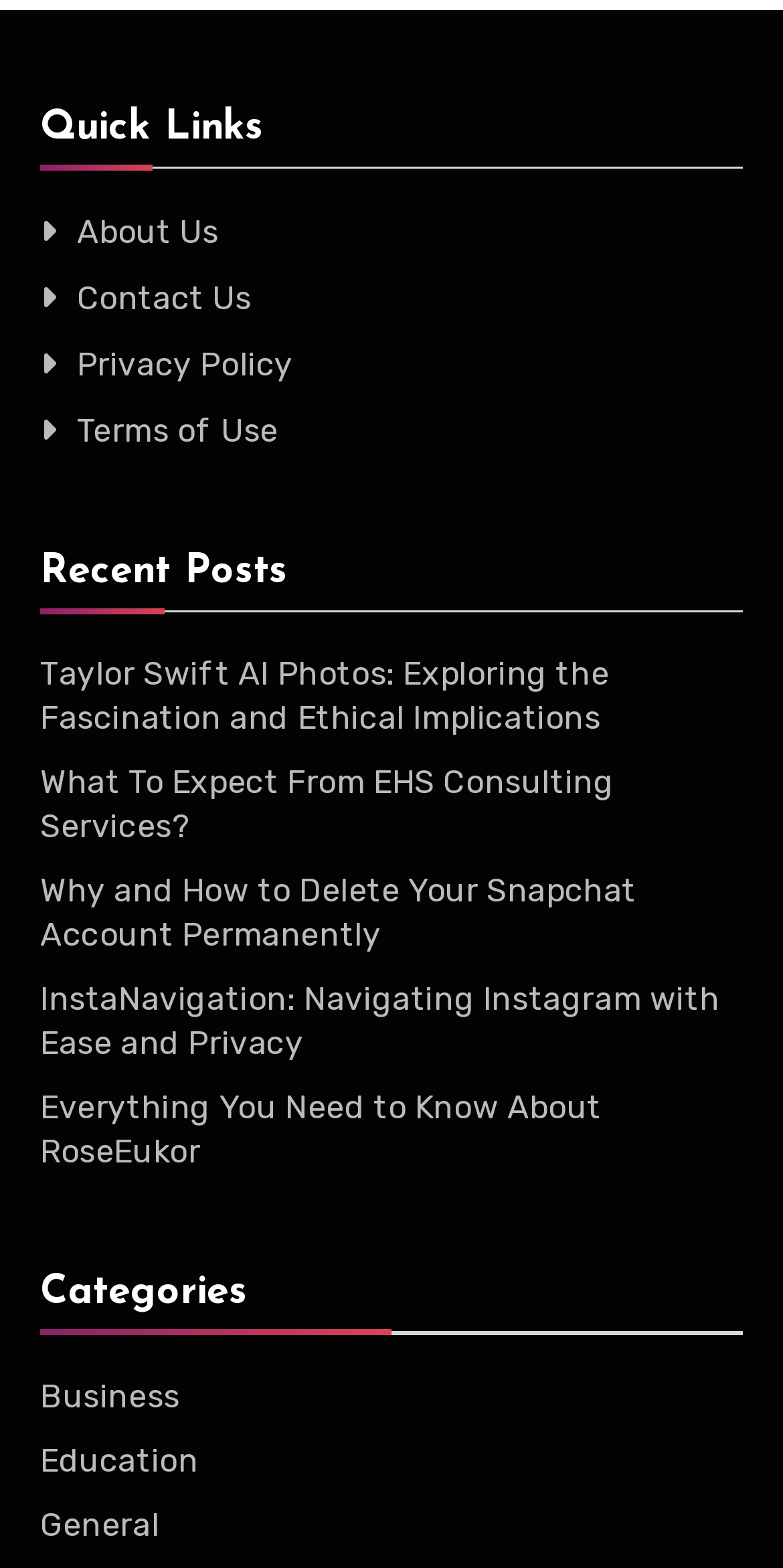How many recent posts are listed?
Please give a detailed and elaborate answer to the question.

There are 5 recent posts listed because there are 5 links under the 'Recent Posts' heading, which is located in the middle of the webpage with a bounding box coordinate of [0.051, 0.341, 0.367, 0.39]. The links are 'Taylor Swift AI Photos...', 'What To Expect From EHS Consulting Services?', 'Why and How to Delete Your Snapchat Account Permanently', 'InstaNavigation: Navigating Instagram with Ease and Privacy', and 'Everything You Need to Know About RoseEukor'.